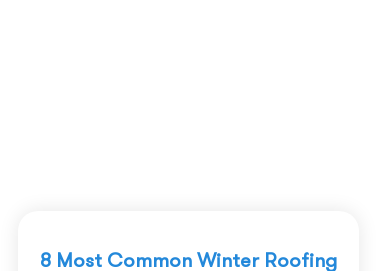Use a single word or phrase to answer the question:
What is the potential hazard on the roof?

Frost